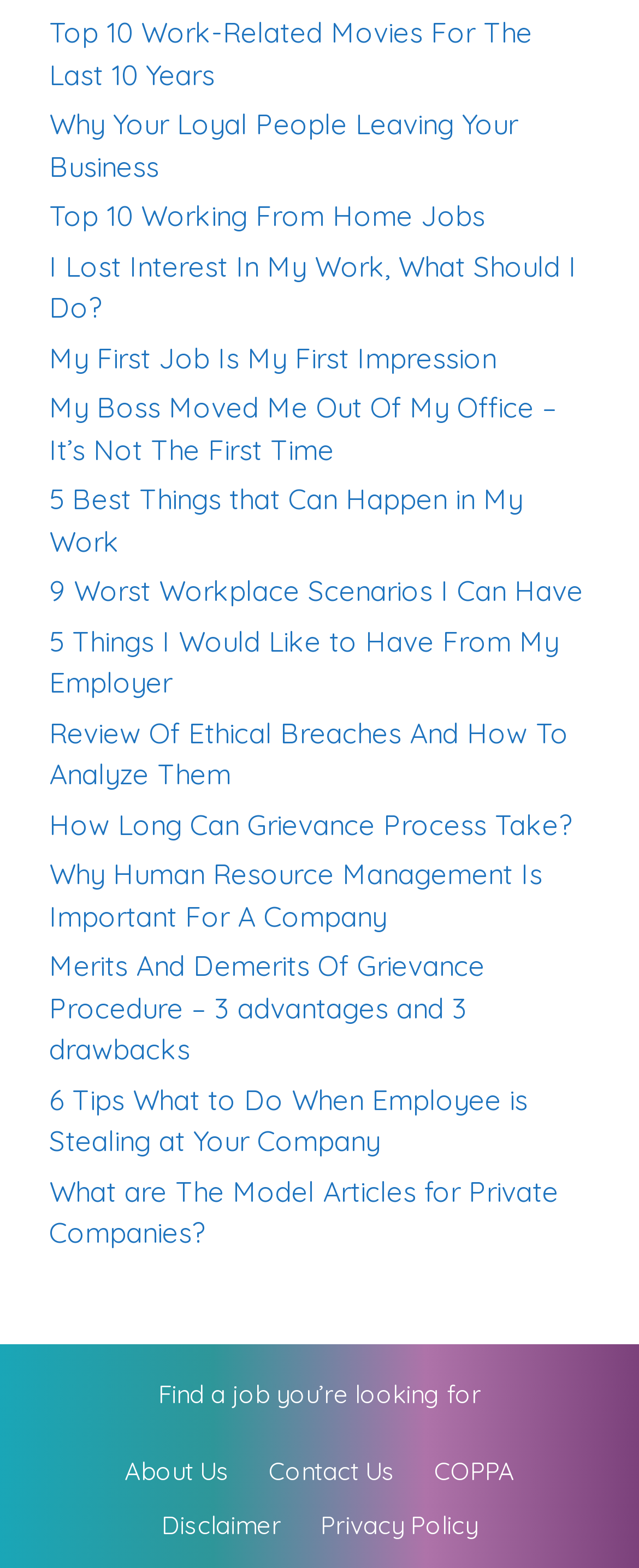How many links are there on the webpage? Observe the screenshot and provide a one-word or short phrase answer.

16